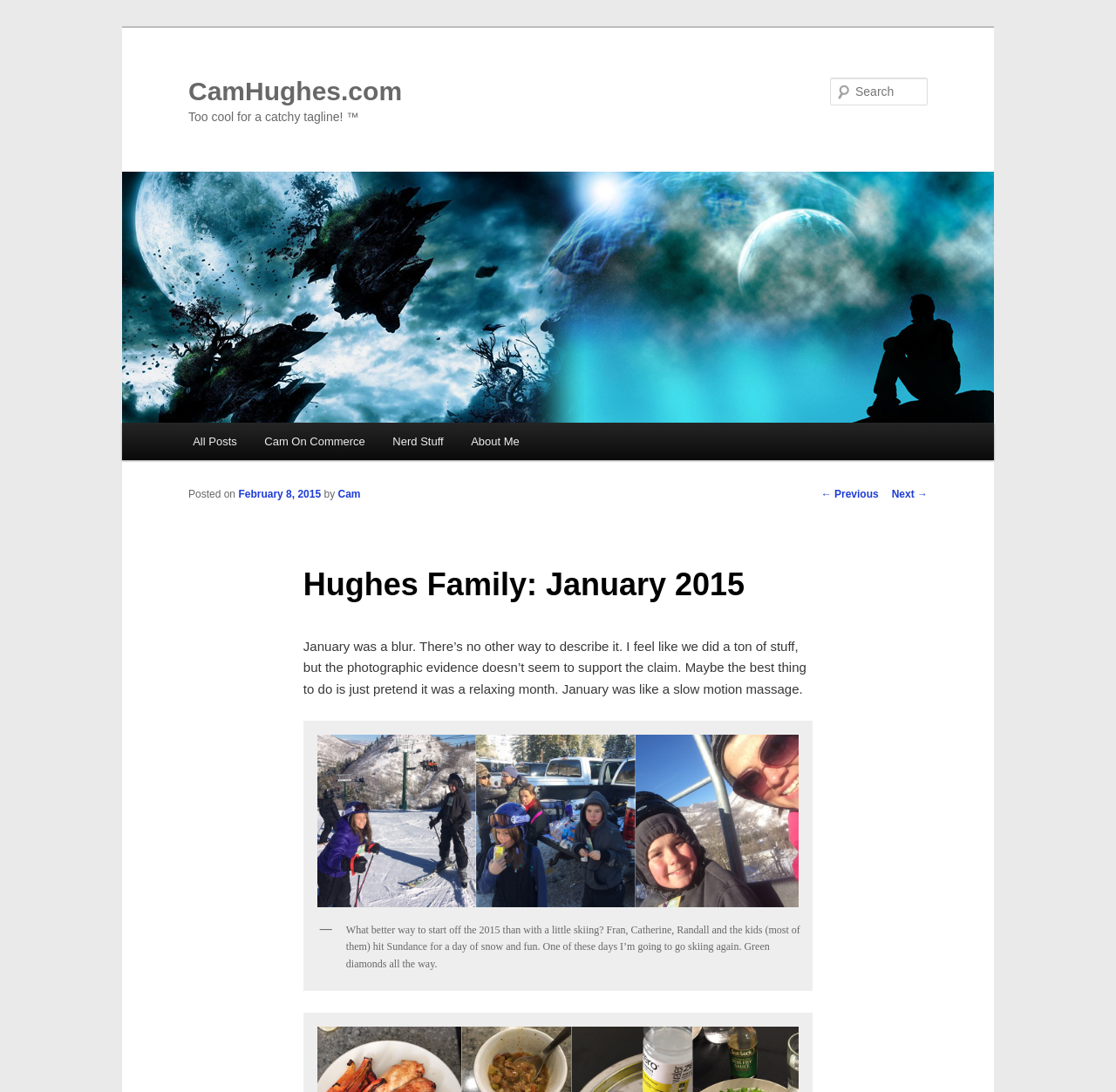Please determine the bounding box coordinates of the element's region to click for the following instruction: "View all posts".

[0.16, 0.387, 0.225, 0.421]